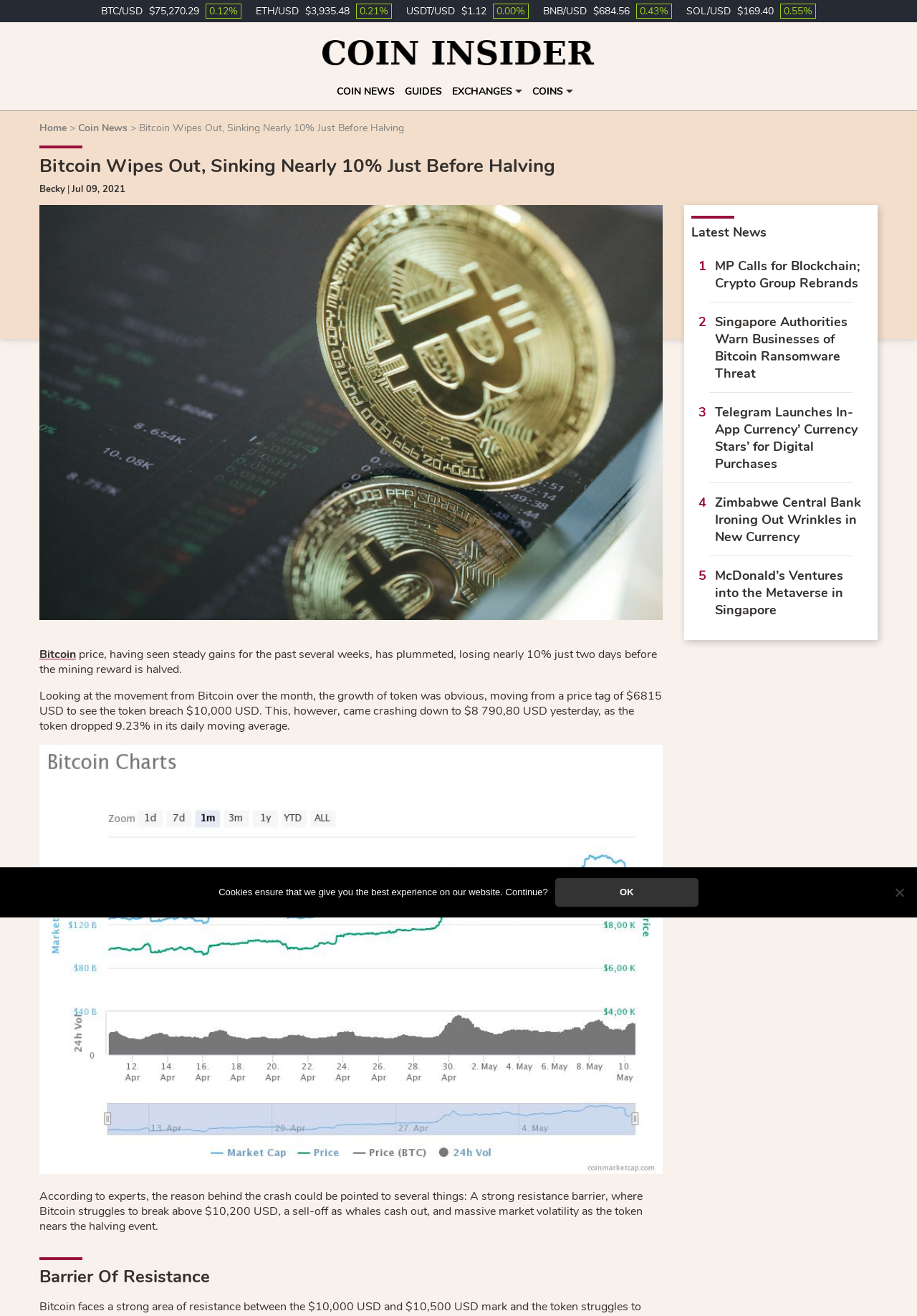Please locate the bounding box coordinates of the element that should be clicked to achieve the given instruction: "Check Bitcoin price".

[0.11, 0.003, 0.263, 0.014]